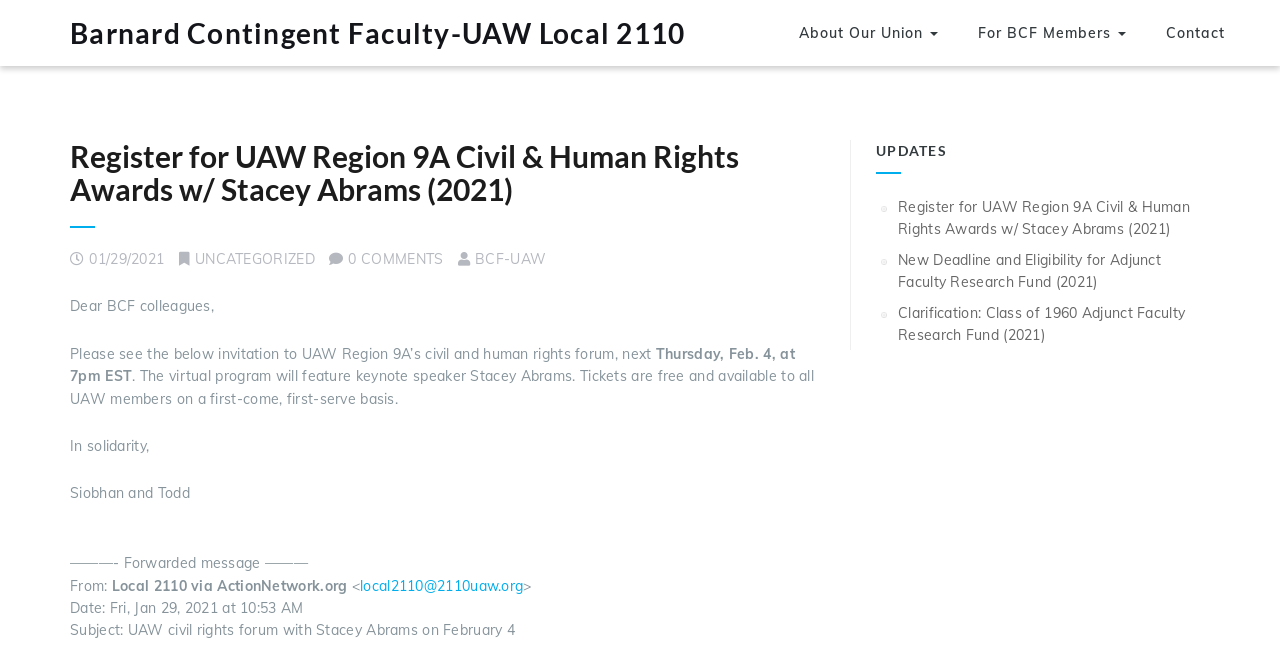Using the elements shown in the image, answer the question comprehensively: What is the email address of Local 2110?

I found the answer by reading the text content of the webpage, specifically the sentence 'From: Local 2110 via ActionNetwork.org' which mentions the email address.